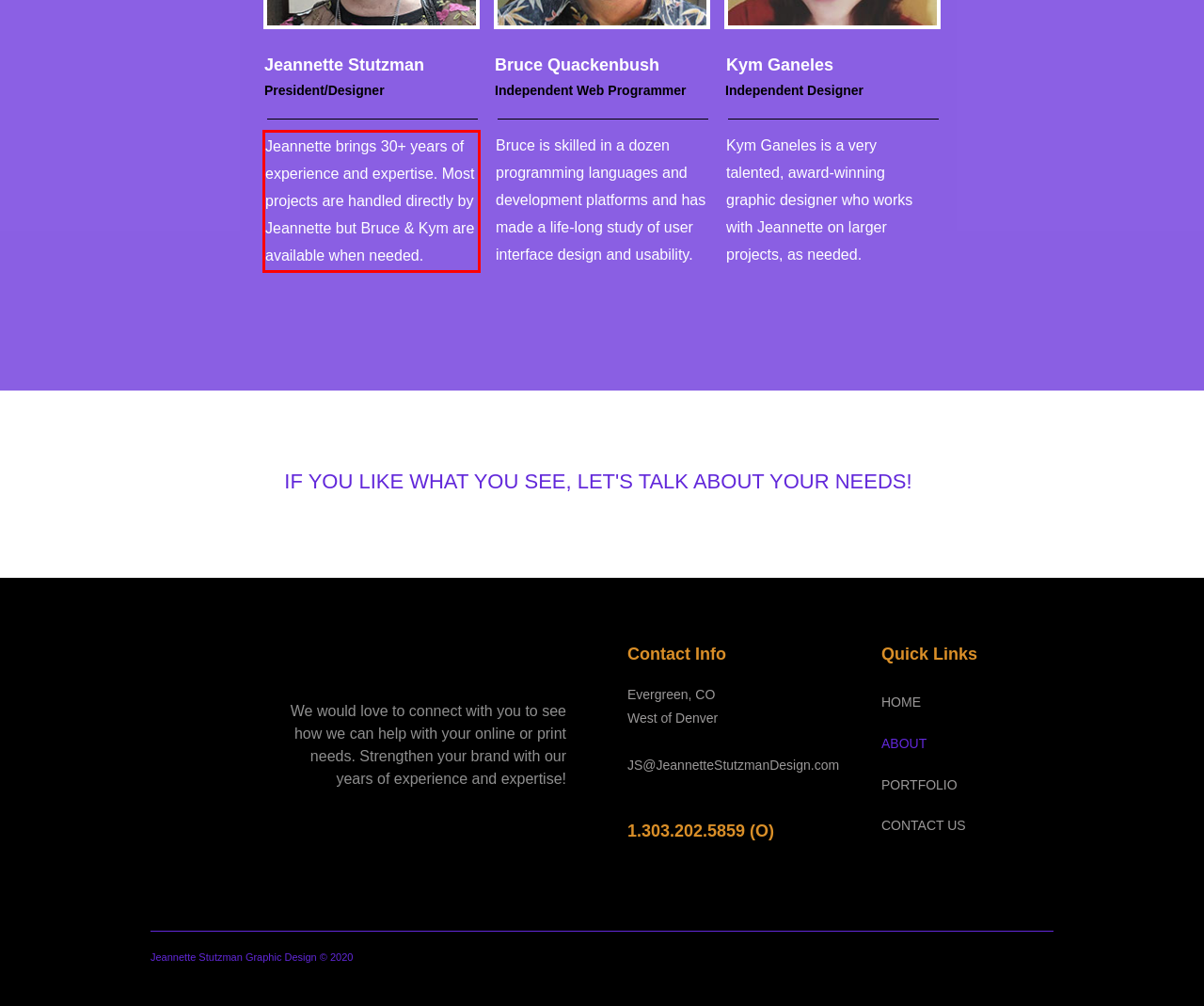Look at the webpage screenshot and recognize the text inside the red bounding box.

Jeannette brings 30+ years of experience and expertise. Most projects are handled directly by Jeannette but Bruce & Kym are available when needed.